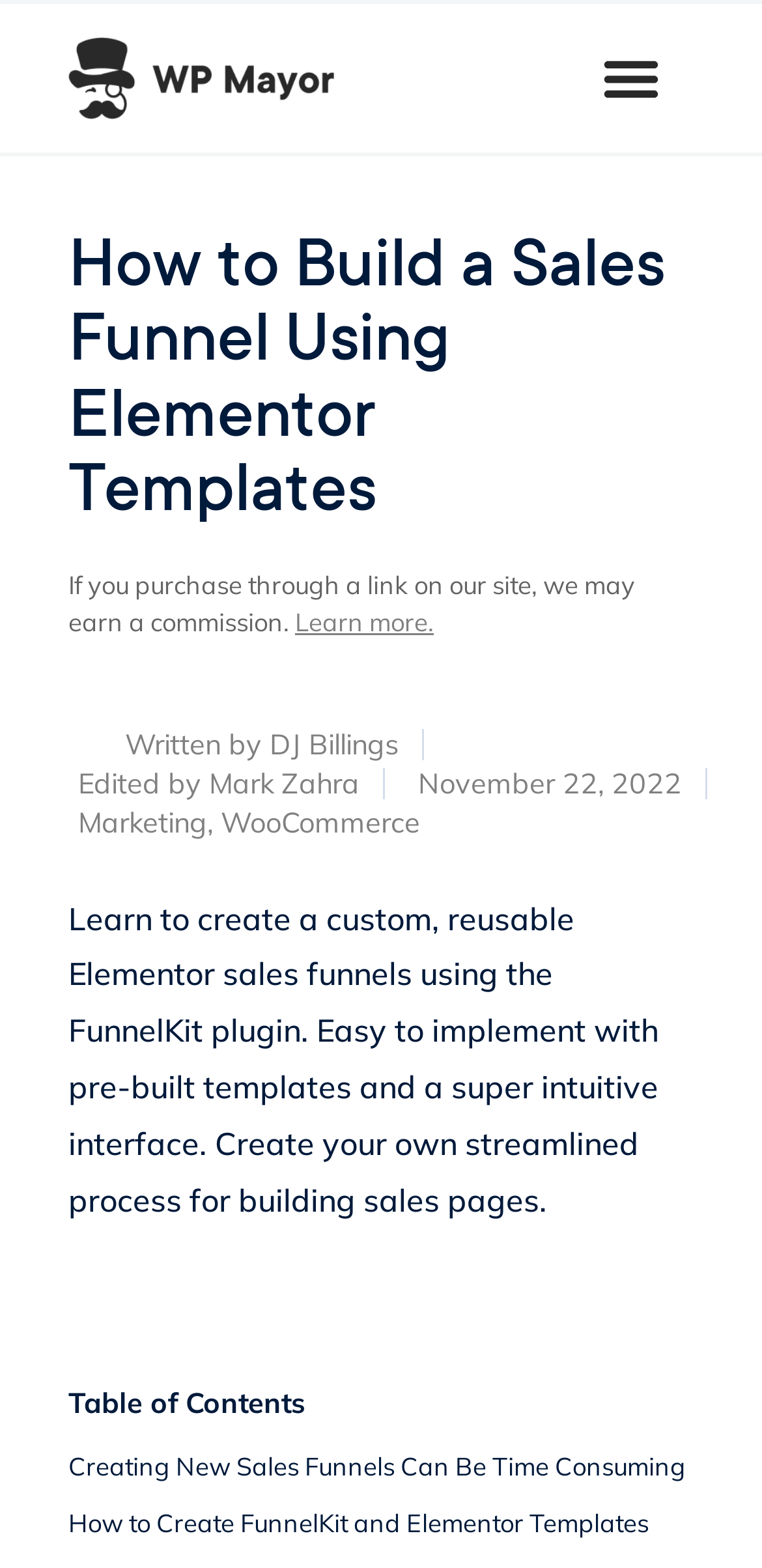Please specify the bounding box coordinates in the format (top-left x, top-left y, bottom-right x, bottom-right y), with all values as floating point numbers between 0 and 1. Identify the bounding box of the UI element described by: Written by DJ Billings

[0.09, 0.463, 0.523, 0.488]